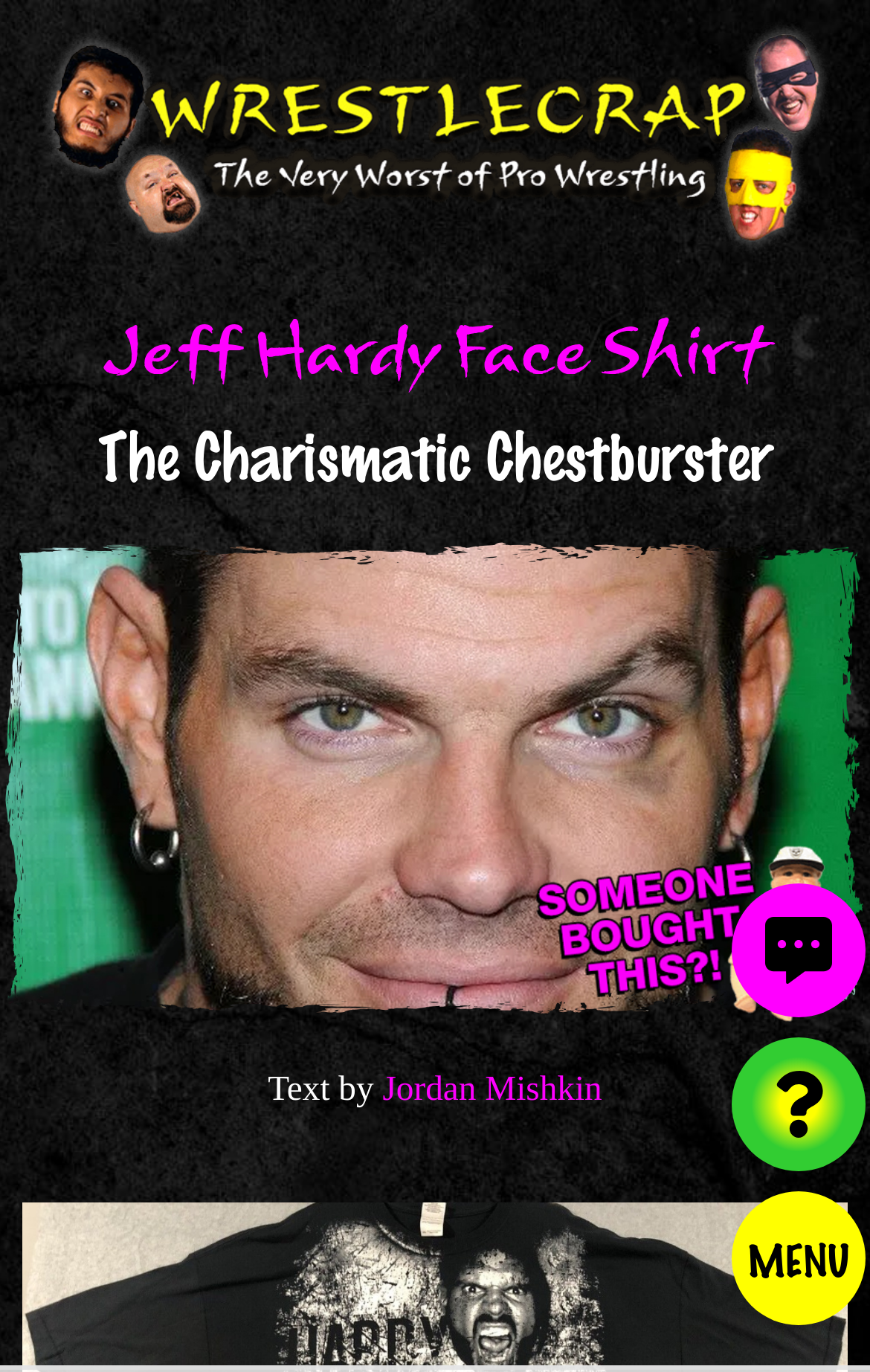Who wrote the text on the webpage?
Offer a detailed and exhaustive answer to the question.

The webpage has a static text element that says 'Text by' followed by a link to 'Jordan Mishkin', which suggests that Jordan Mishkin is the author of the text on the webpage.